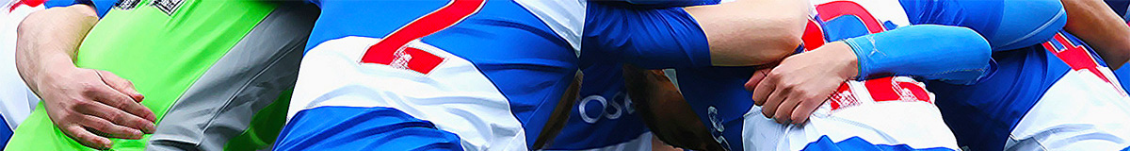Answer the following inquiry with a single word or phrase:
What is the dominant color of the players' jerseys?

Blue and white